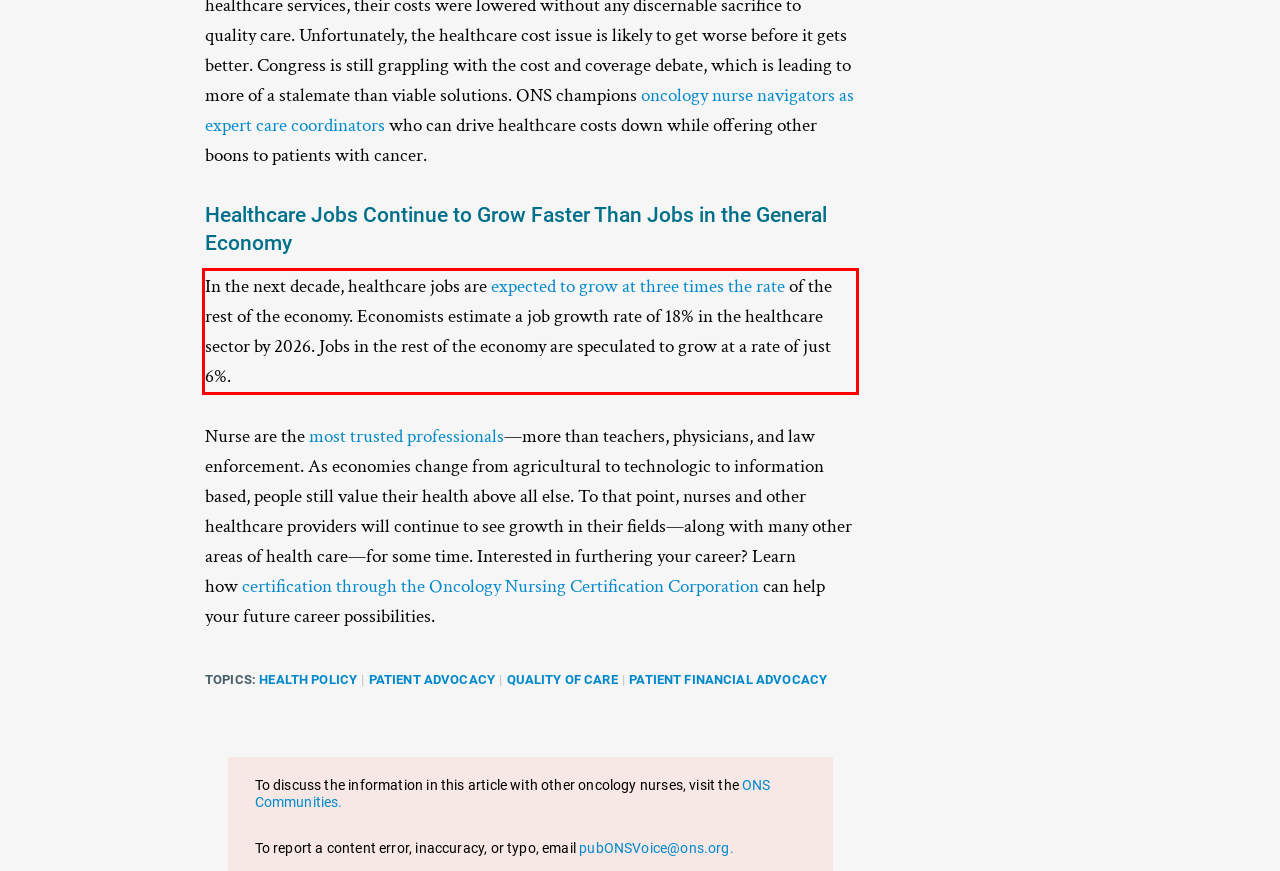Review the screenshot of the webpage and recognize the text inside the red rectangle bounding box. Provide the extracted text content.

In the next decade, healthcare jobs are expected to grow at three times the rate of the rest of the economy. Economists estimate a job growth rate of 18% in the healthcare sector by 2026. Jobs in the rest of the economy are speculated to grow at a rate of just 6%.